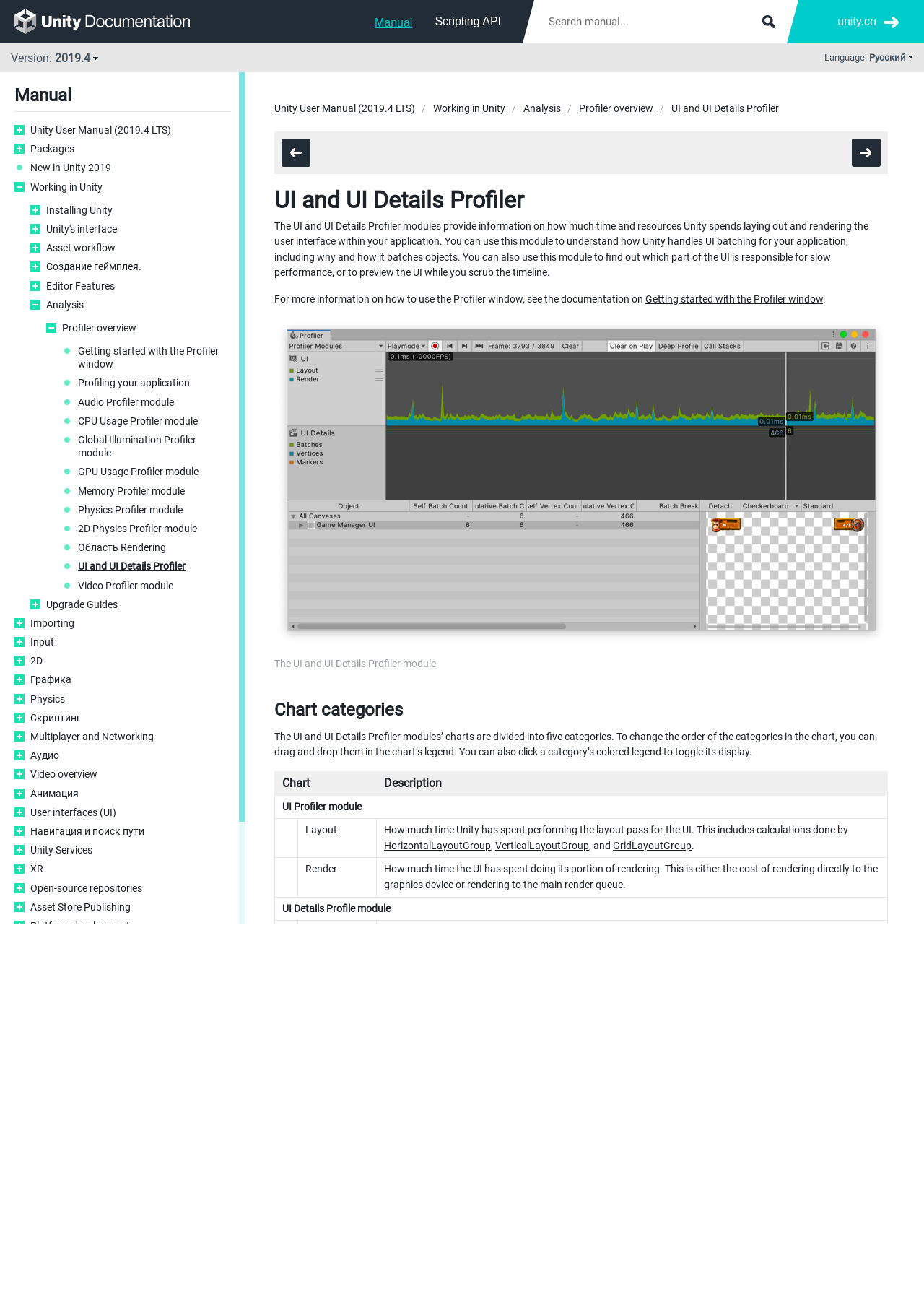Analyze the image and deliver a detailed answer to the question: What is the purpose of the UI and UI Details Profiler modules?

Based on the webpage content, the UI and UI Details Profiler modules are used to provide information on how much time and resources Unity spends laying out and rendering the user interface within an application. This module helps understand how Unity handles UI batching and identifies which part of the UI is responsible for slow performance.